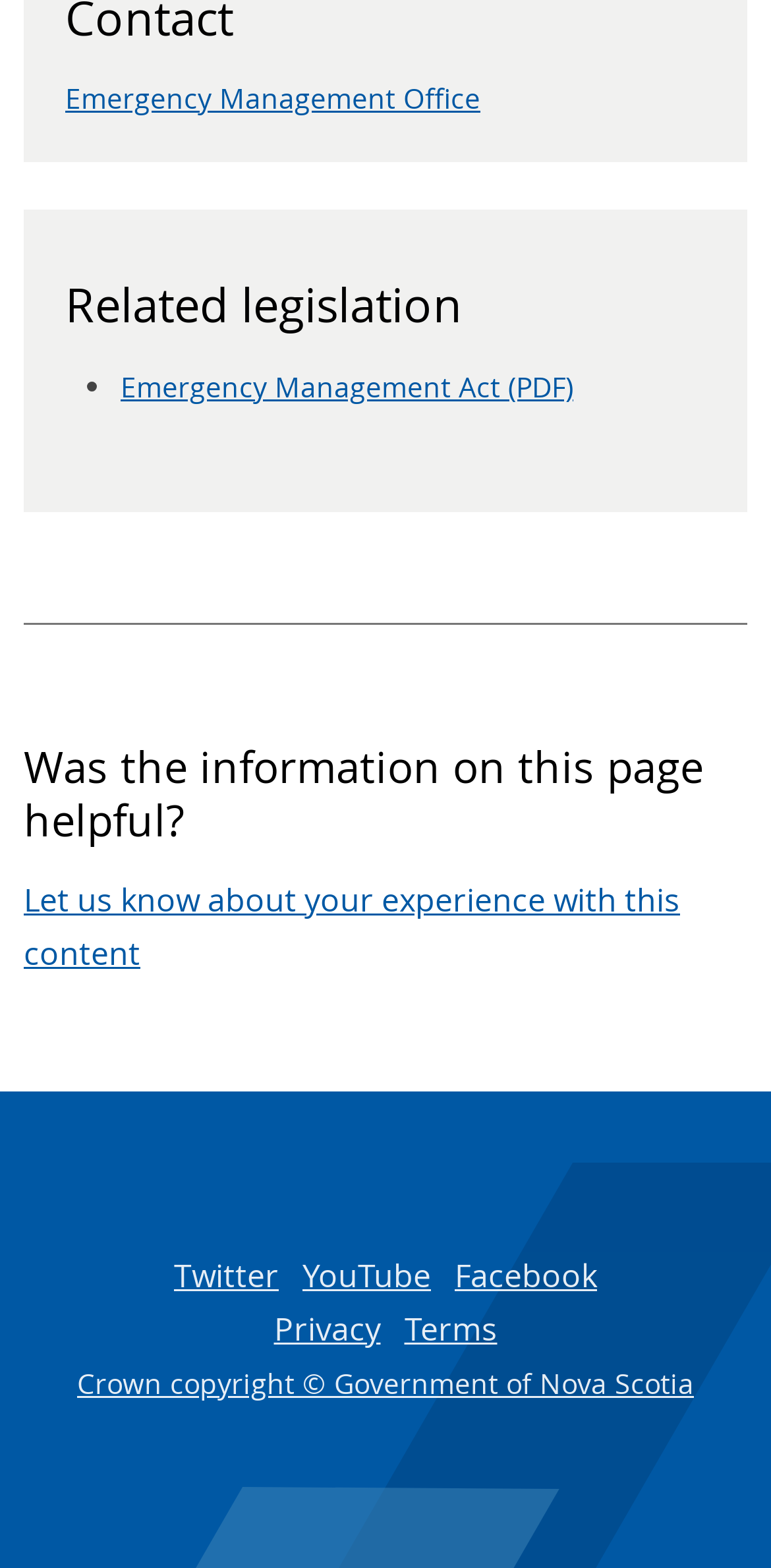Locate the bounding box coordinates of the element that needs to be clicked to carry out the instruction: "Check the privacy policy". The coordinates should be given as four float numbers ranging from 0 to 1, i.e., [left, top, right, bottom].

[0.355, 0.833, 0.494, 0.861]